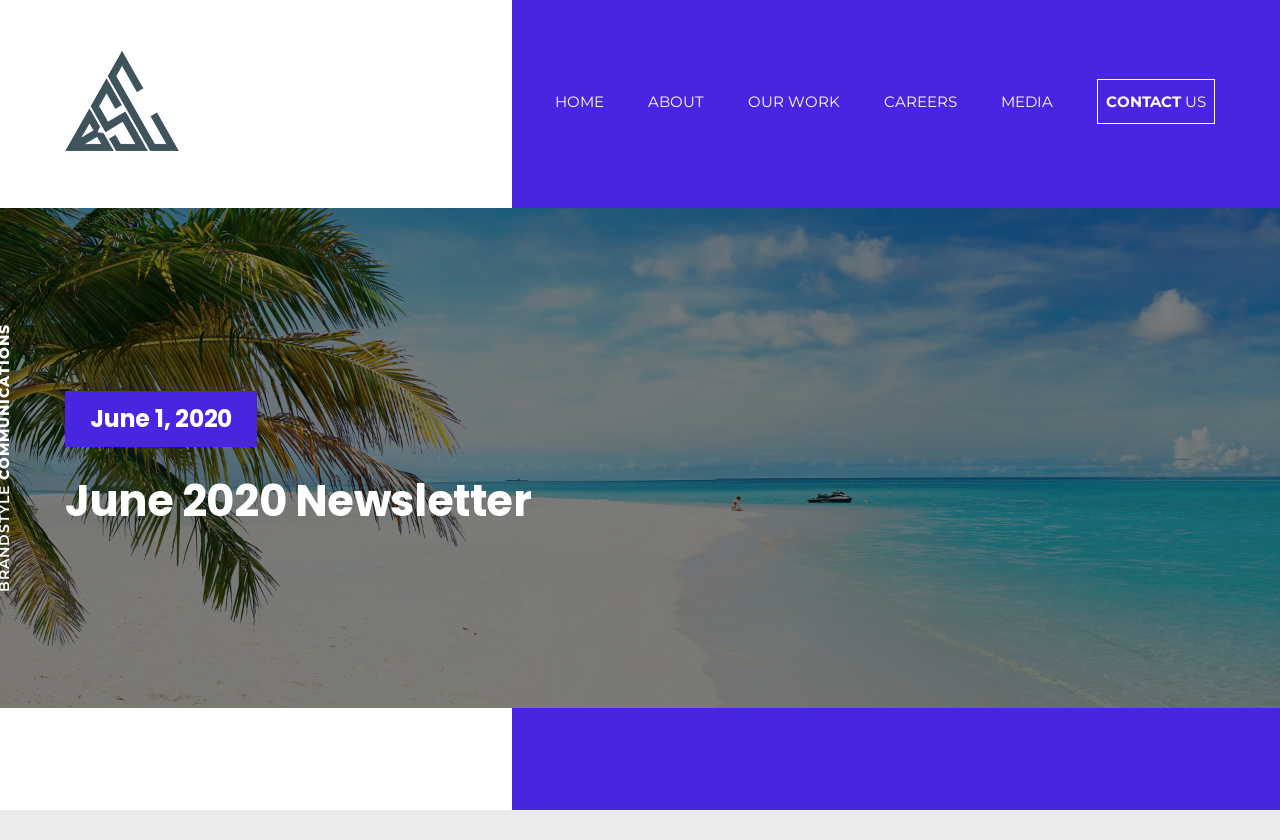Based on the visual content of the image, answer the question thoroughly: What is the date mentioned in the heading?

The heading 'June 1, 2020' is located near the top of the webpage, indicating the date mentioned.